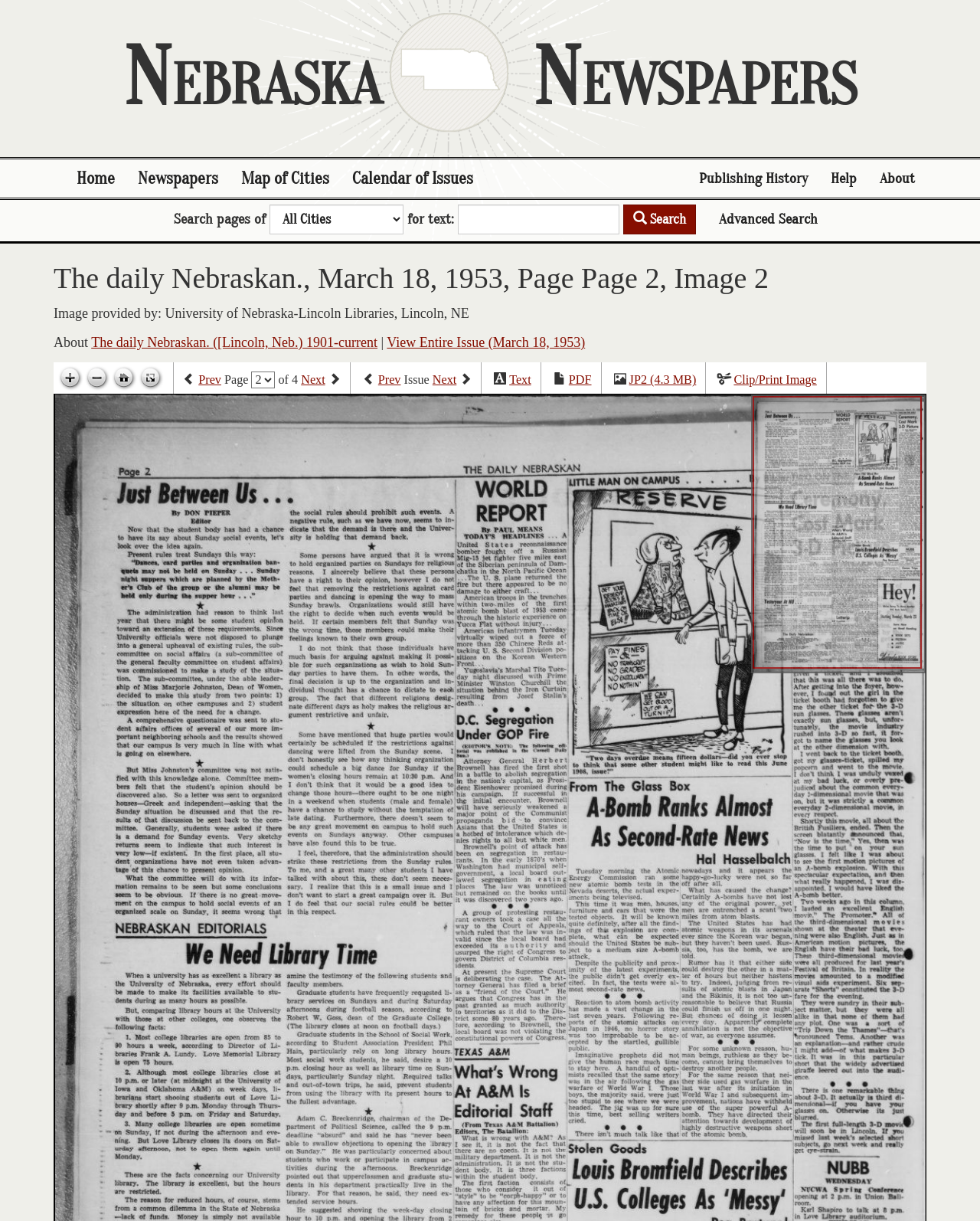Give the bounding box coordinates for the element described by: "Clip/Print Image".

[0.749, 0.306, 0.833, 0.317]